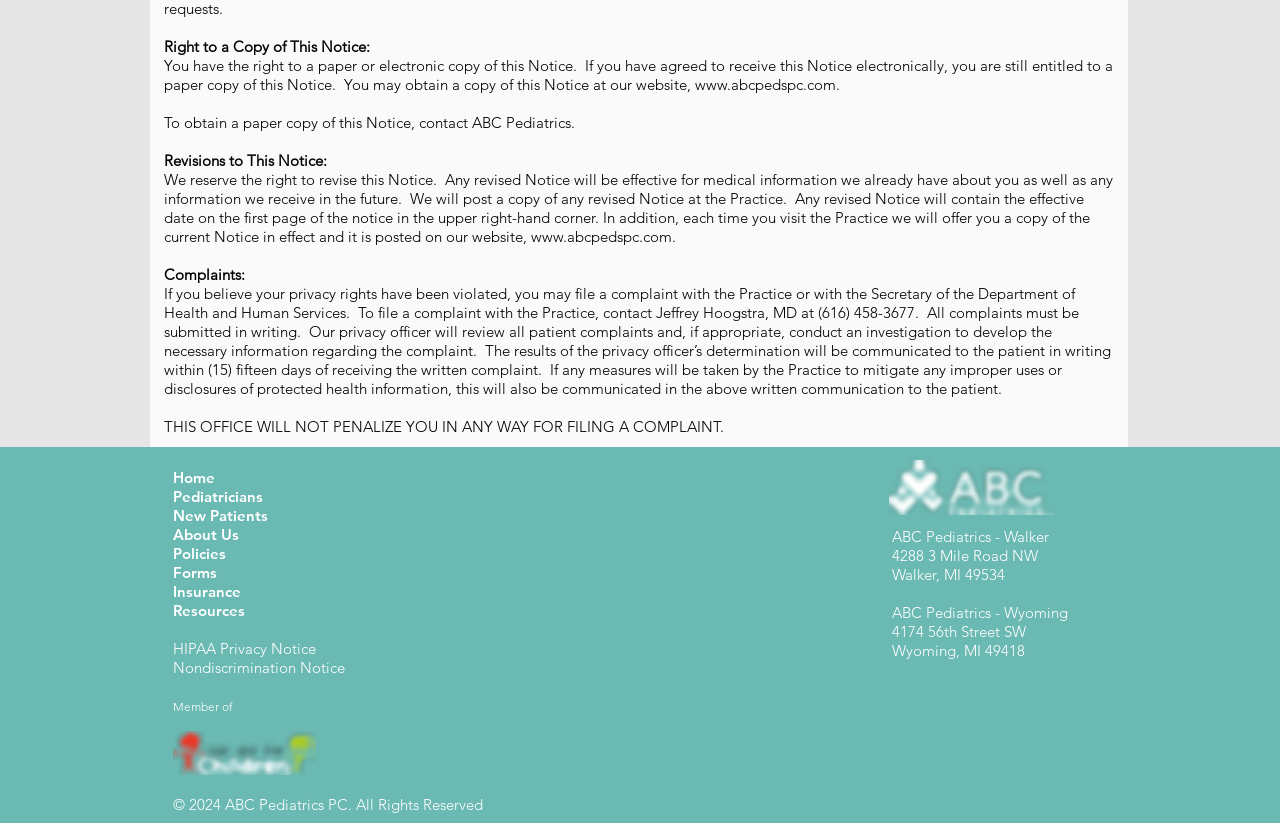Determine the bounding box coordinates of the element that should be clicked to execute the following command: "Contact ABC Pediatrics - Walker".

[0.697, 0.64, 0.82, 0.663]